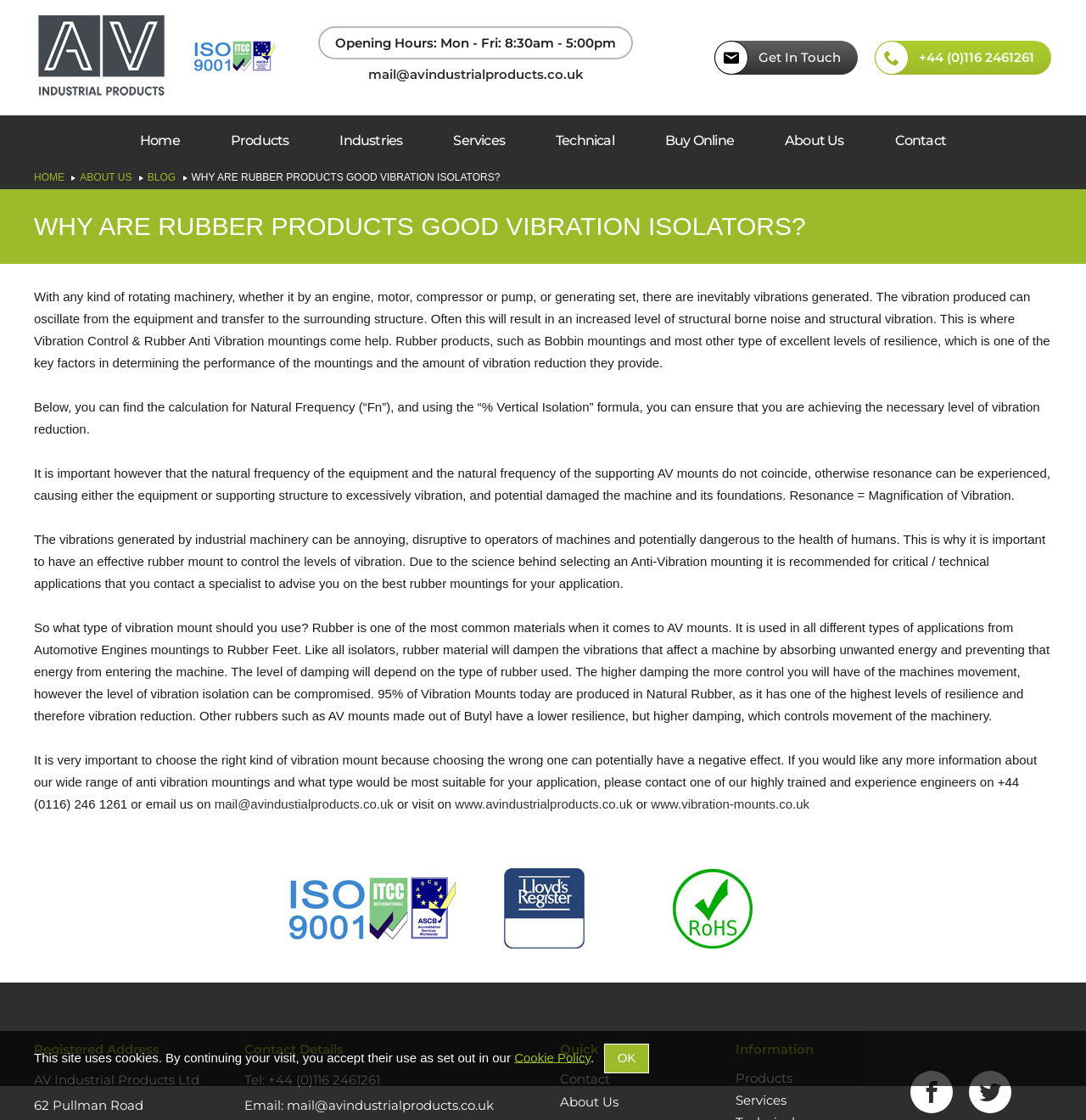Use a single word or phrase to answer this question: 
What is the purpose of rubber products in vibration control?

To reduce vibration